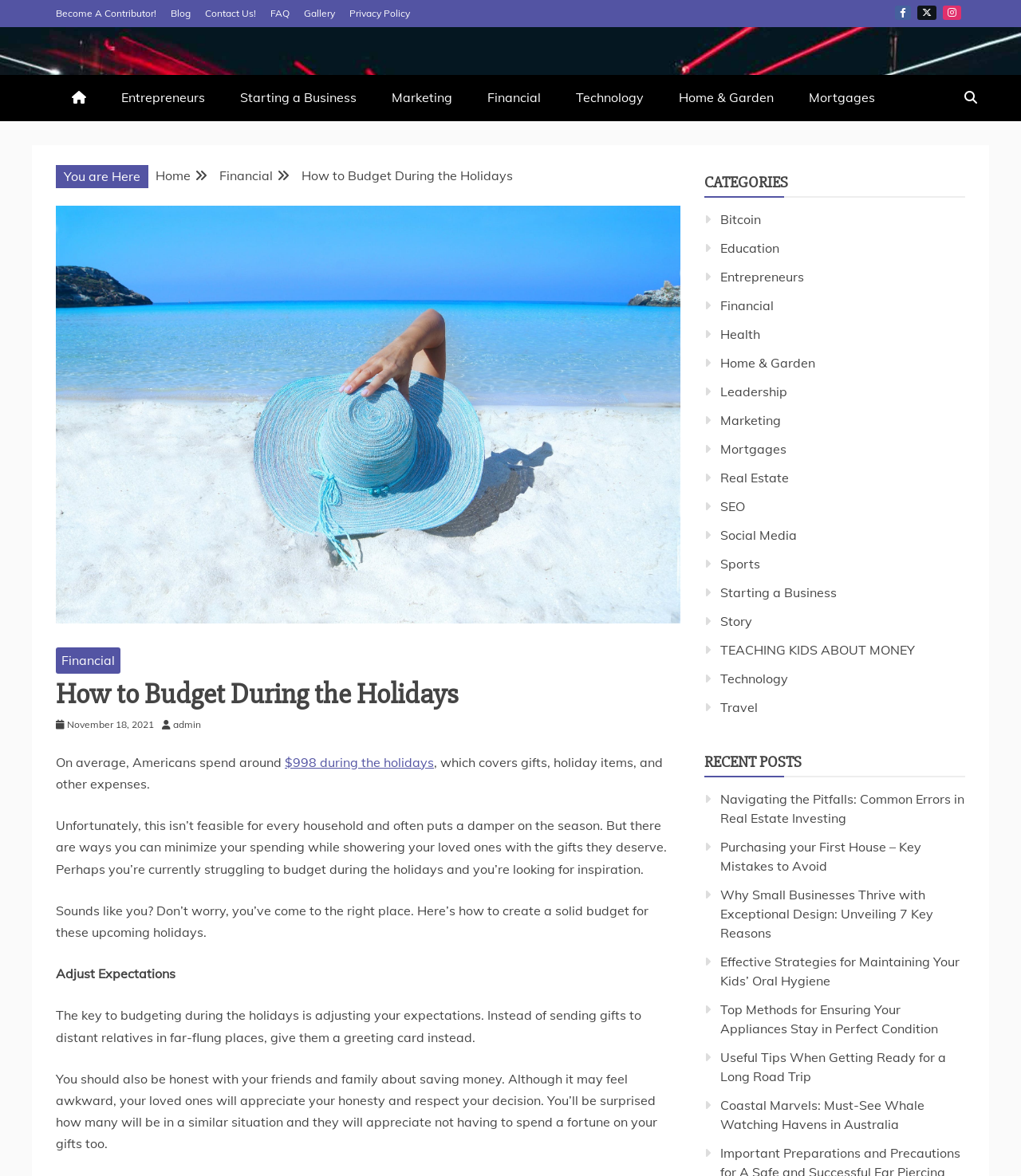Please identify the bounding box coordinates of the region to click in order to complete the task: "Click on the 'Become A Contributor!' link". The coordinates must be four float numbers between 0 and 1, specified as [left, top, right, bottom].

[0.055, 0.006, 0.153, 0.016]